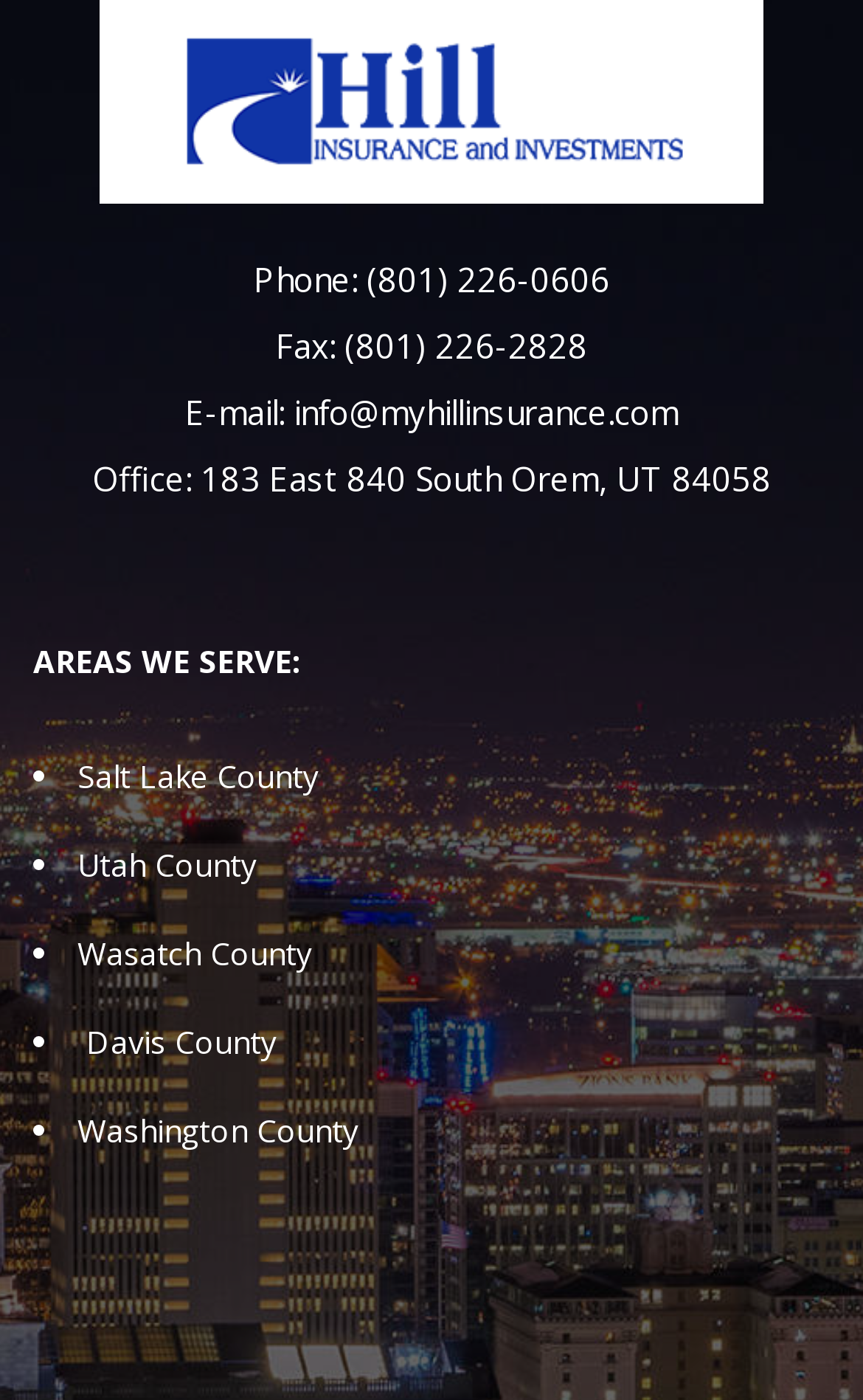Please determine the bounding box coordinates, formatted as (top-left x, top-left y, bottom-right x, bottom-right y), with all values as floating point numbers between 0 and 1. Identify the bounding box of the region described as: Phone: (801) 226-0606

[0.294, 0.372, 0.706, 0.404]